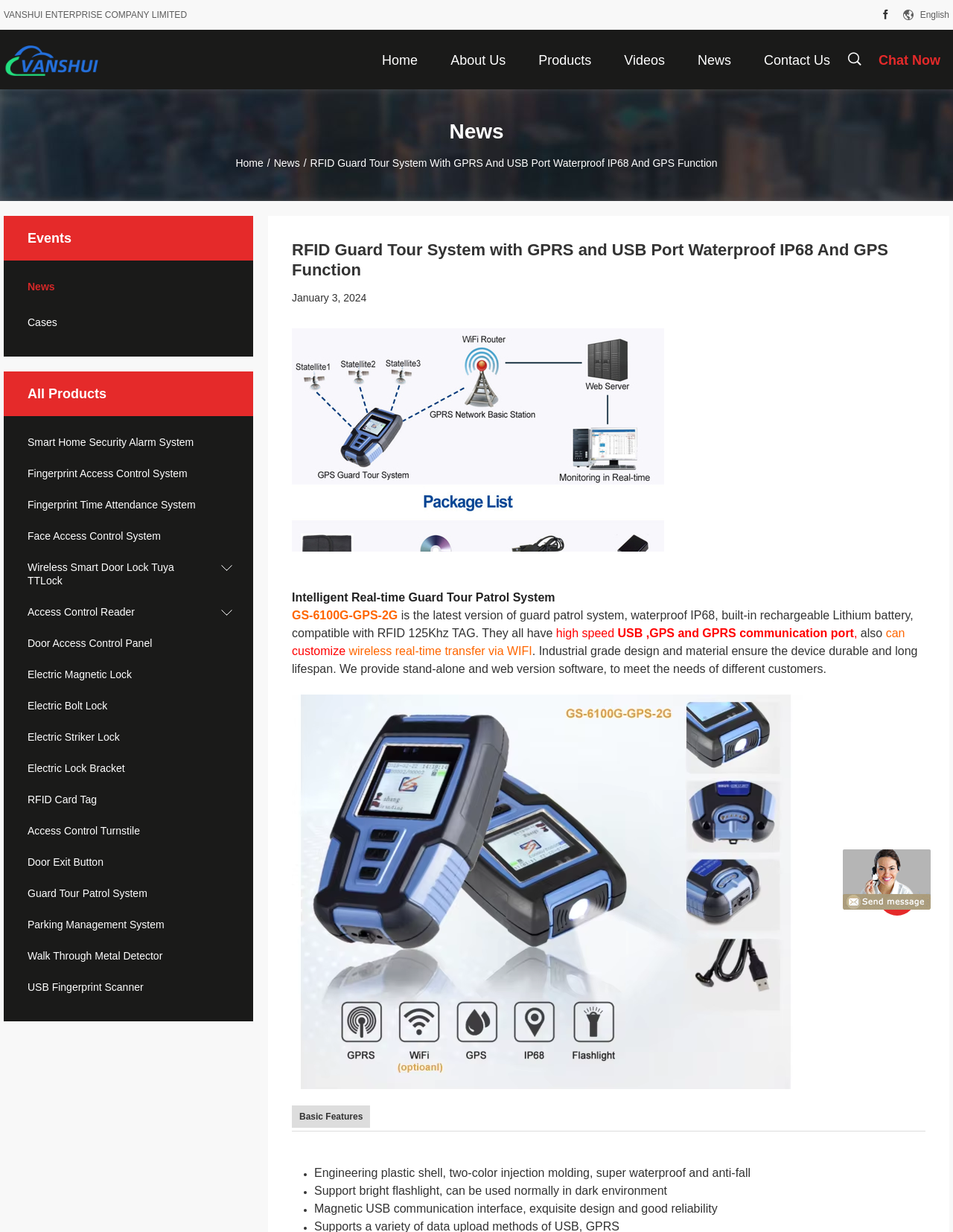Using the information in the image, give a comprehensive answer to the question: 
What is the model number of the product?

The model number can be found in the product description section, where it is written as 'GS-6100G-GPS-2G'.